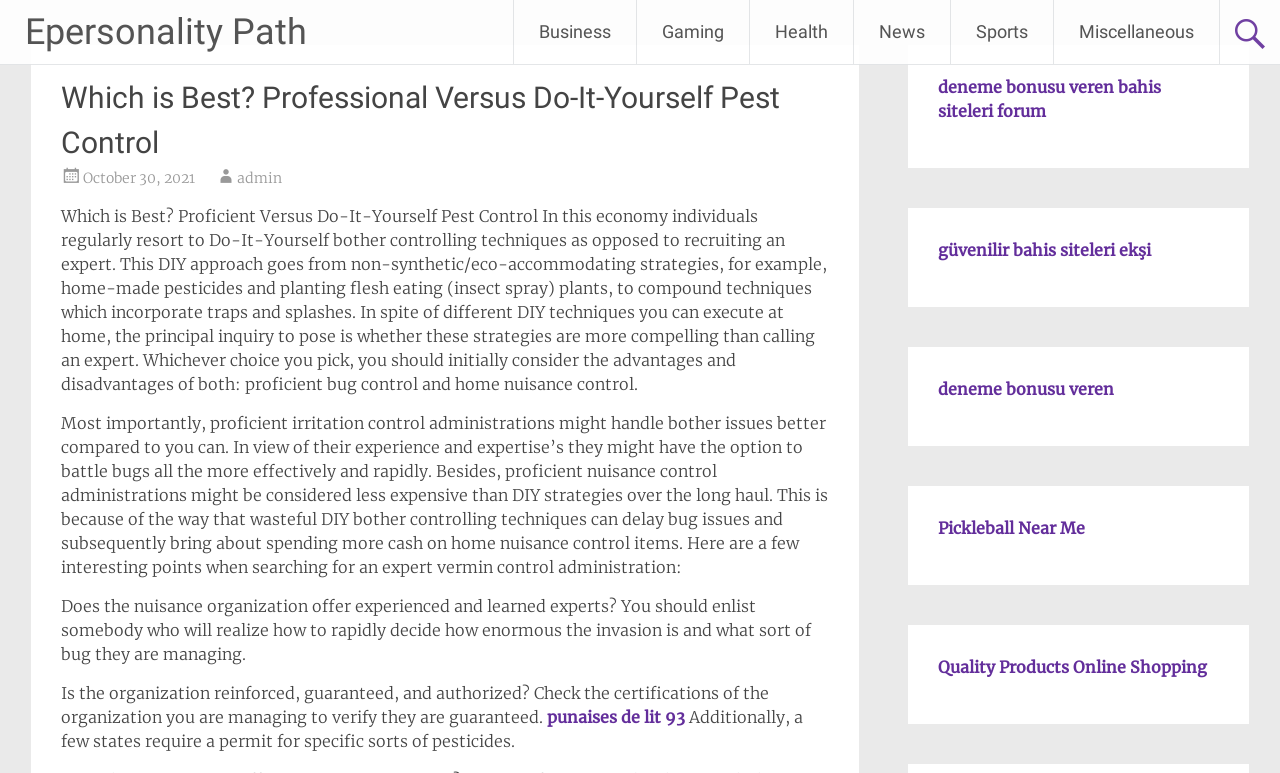Find the bounding box coordinates of the clickable area required to complete the following action: "Click on the 'Epersonality Path' link".

[0.02, 0.014, 0.24, 0.069]